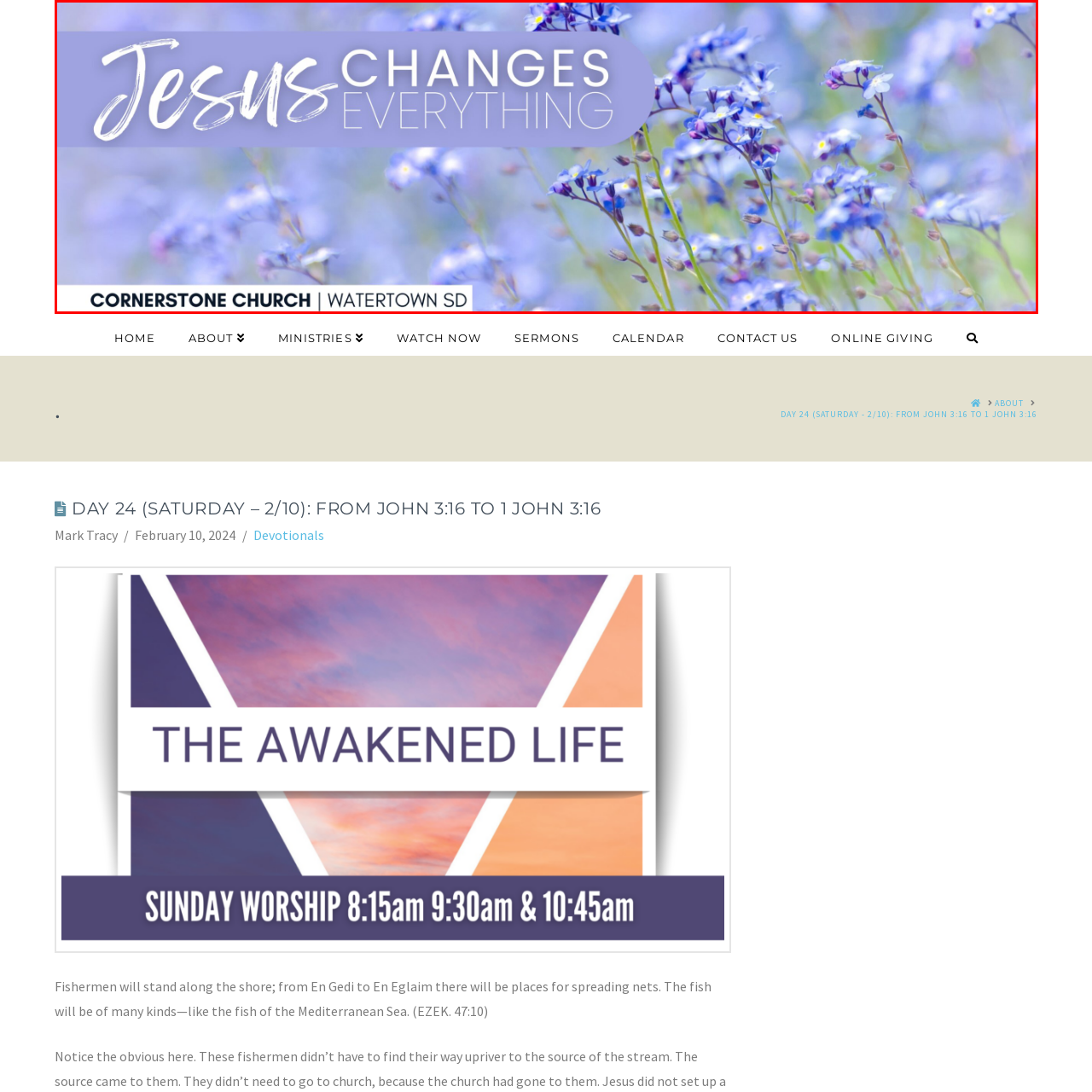Look at the image within the red outlined box, What is the name of the church? Provide a one-word or brief phrase answer.

Cornerstone Church